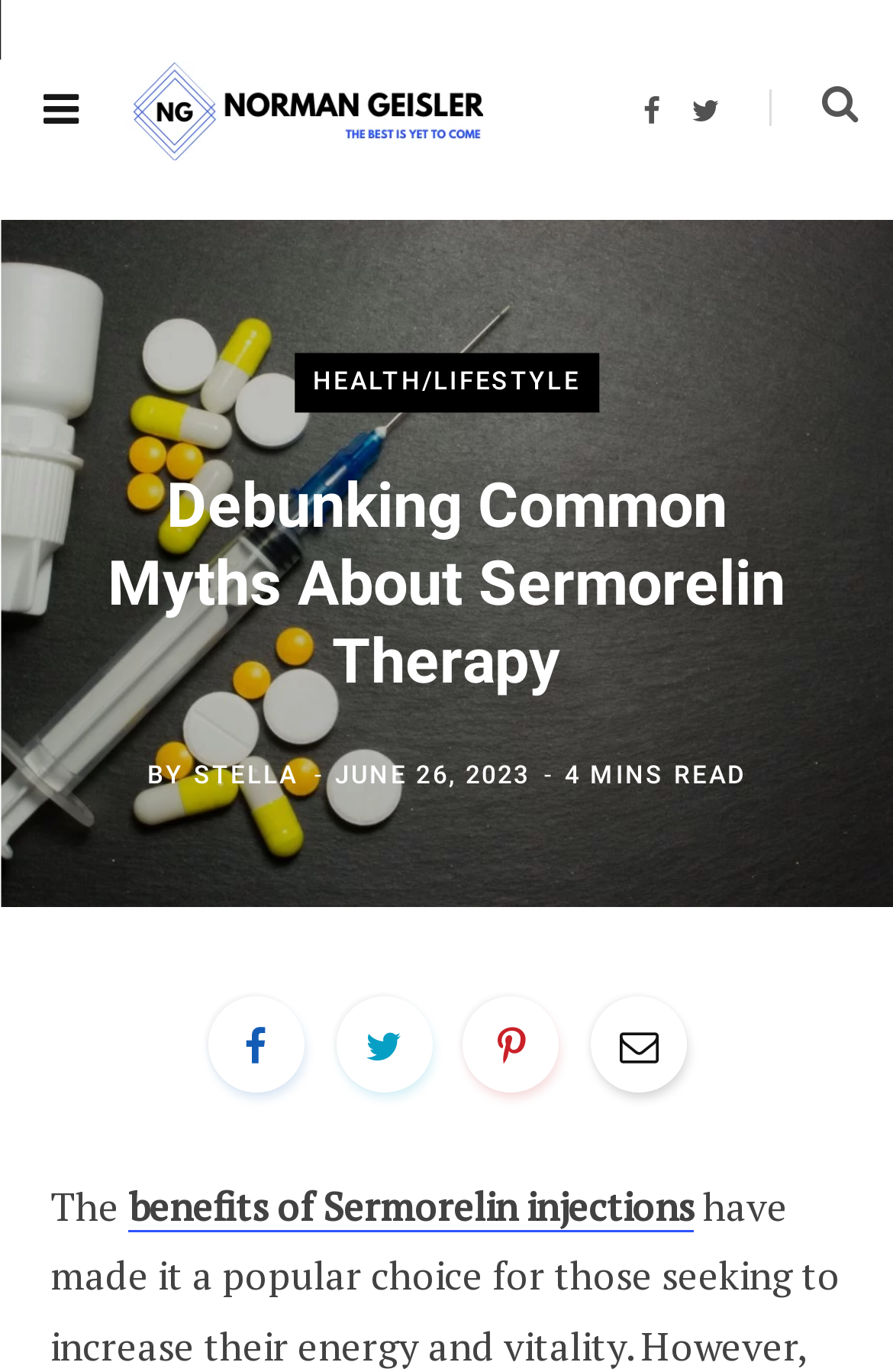Explain in detail what is displayed on the webpage.

The webpage is about debunking common myths about Sermorelin therapy. At the top left, there is a link to "Norman Geisler" accompanied by an image, which is likely a logo or profile picture. On the top right, there are three social media links: Facebook, Twitter, and another unidentified platform. 

Below the top section, there is a large banner that spans the entire width of the page, containing an image and a link. 

The main content of the webpage is divided into sections. The first section has a heading that reads "Debunking Common Myths About Sermorelin Therapy" and is positioned near the top center of the page. Below the heading, there is a byline that reads "BY STELLA" and a timestamp that indicates the article was published on June 26, 2023. 

To the right of the byline and timestamp, there is a text that indicates the article takes 4 minutes to read. 

The main article content starts below the byline and timestamp section. The first sentence of the article reads "The benefits of Sermorelin injections..." and is followed by a link to the same topic. 

There are four social media sharing links at the bottom of the page, represented by icons.